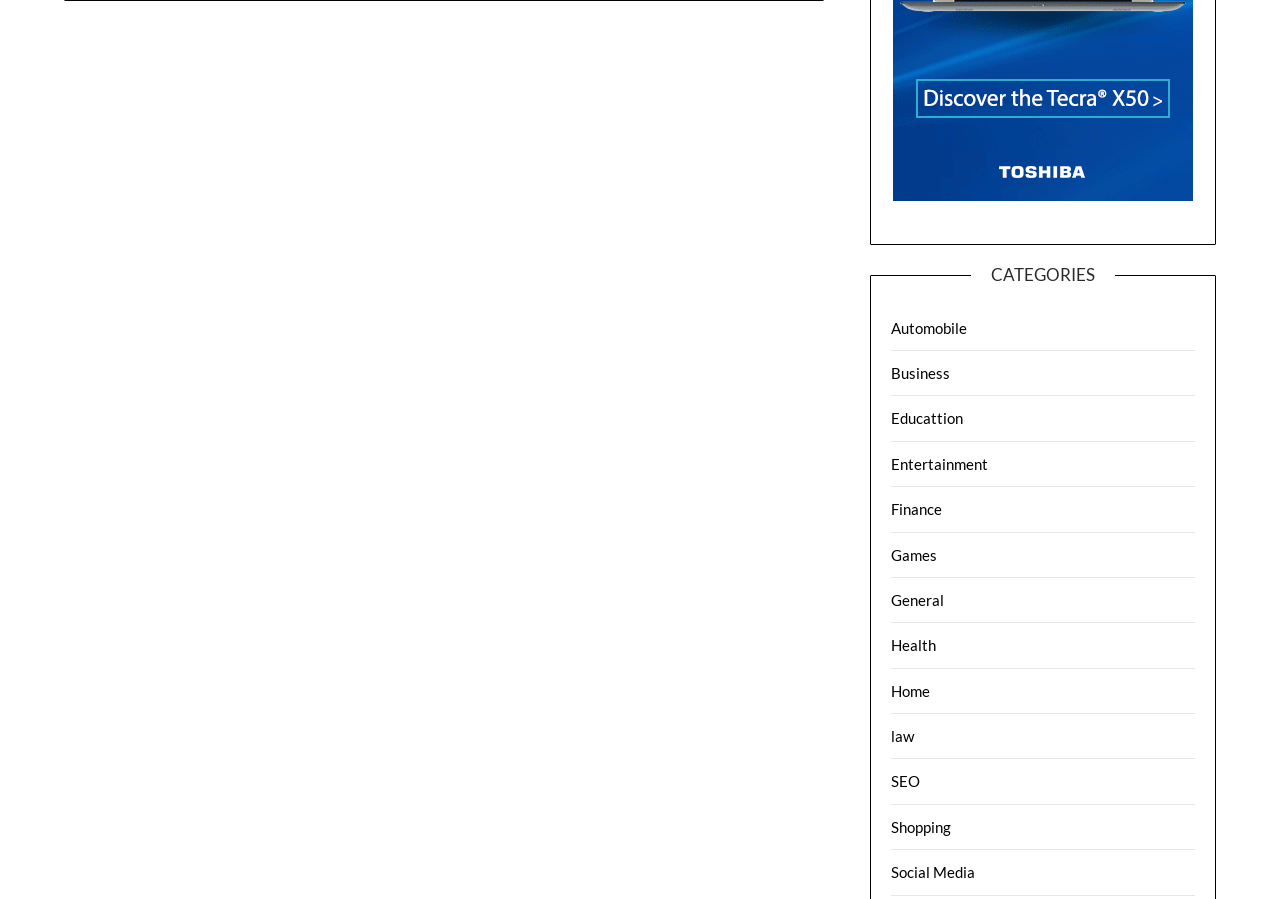Please identify the bounding box coordinates of the element that needs to be clicked to perform the following instruction: "Click on Automobile".

[0.696, 0.354, 0.756, 0.374]